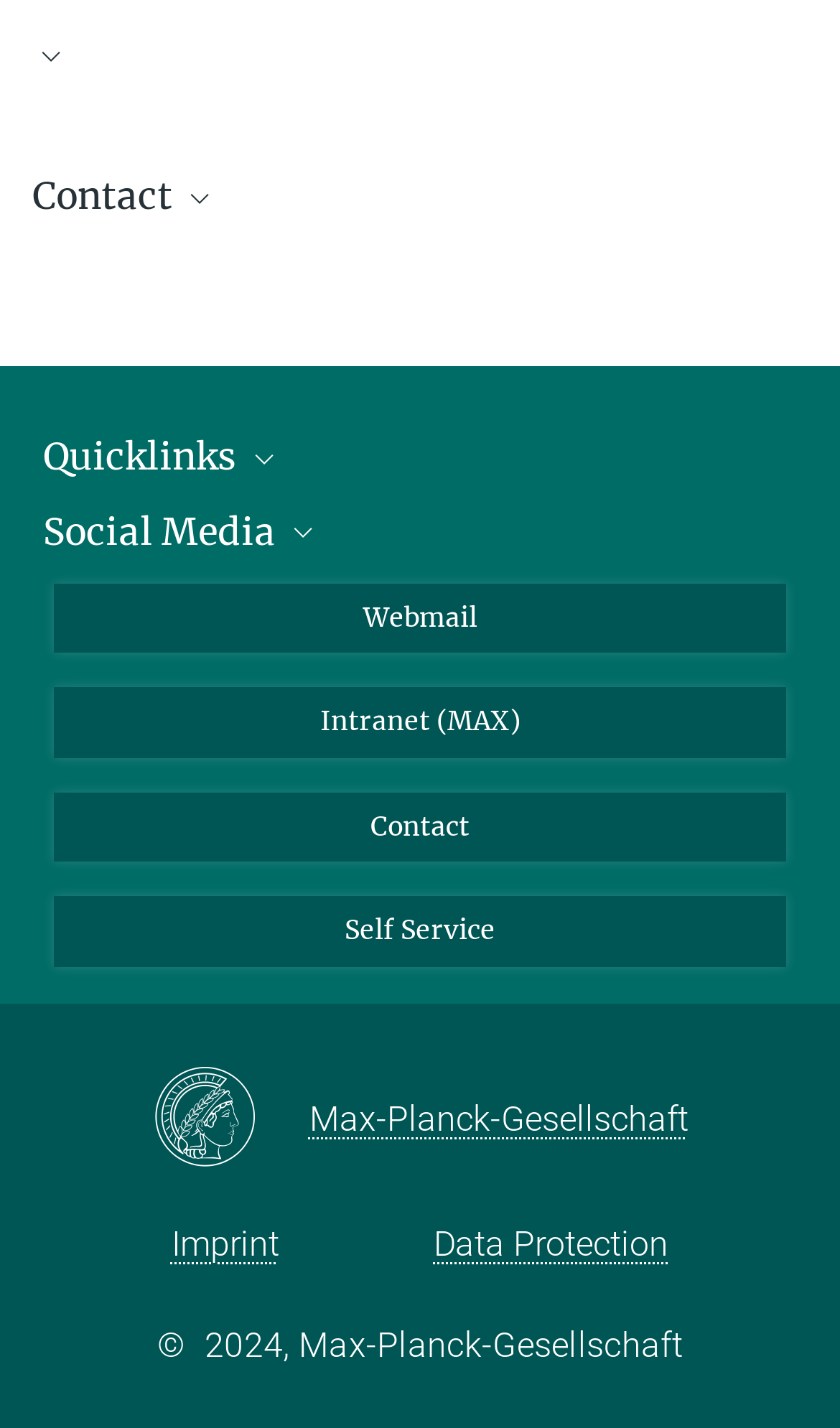What is the name of the research school?
Refer to the image and provide a one-word or short phrase answer.

IMPRS-gBGC